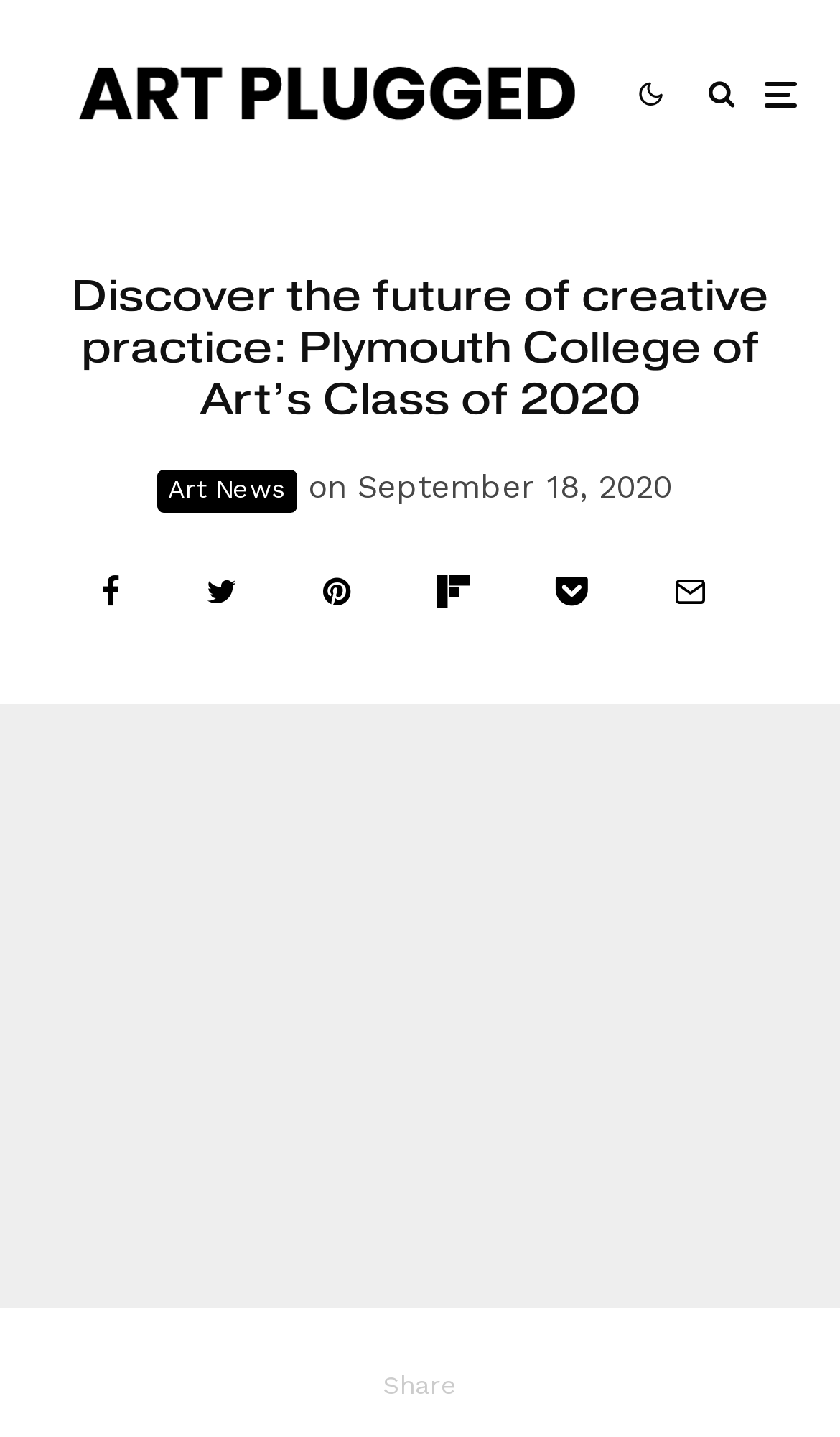Given the following UI element description: "aria-label="Pin"", find the bounding box coordinates in the webpage screenshot.

[0.385, 0.401, 0.418, 0.423]